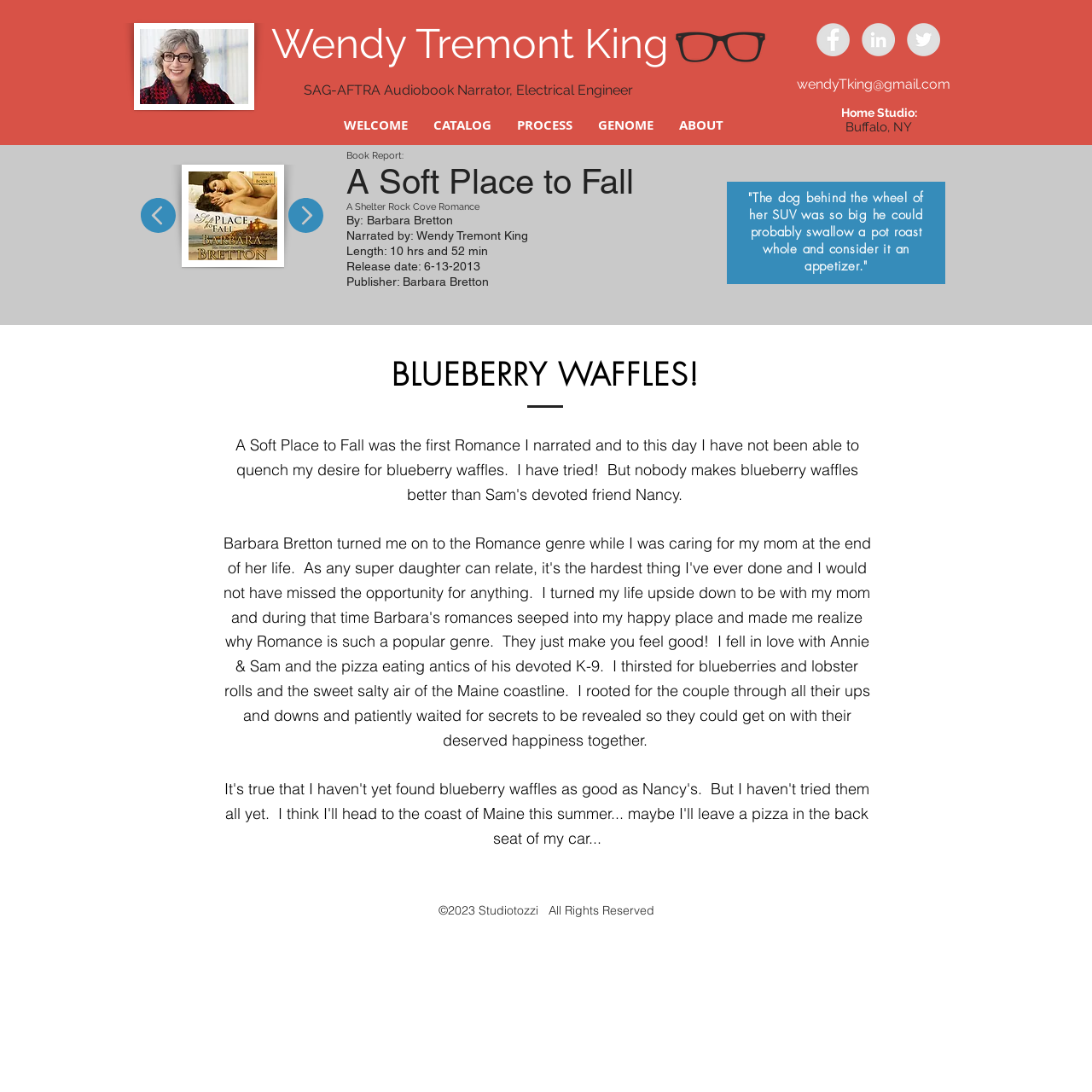Please find the bounding box coordinates of the clickable region needed to complete the following instruction: "Navigate to the ABOUT page". The bounding box coordinates must consist of four float numbers between 0 and 1, i.e., [left, top, right, bottom].

[0.61, 0.105, 0.674, 0.124]